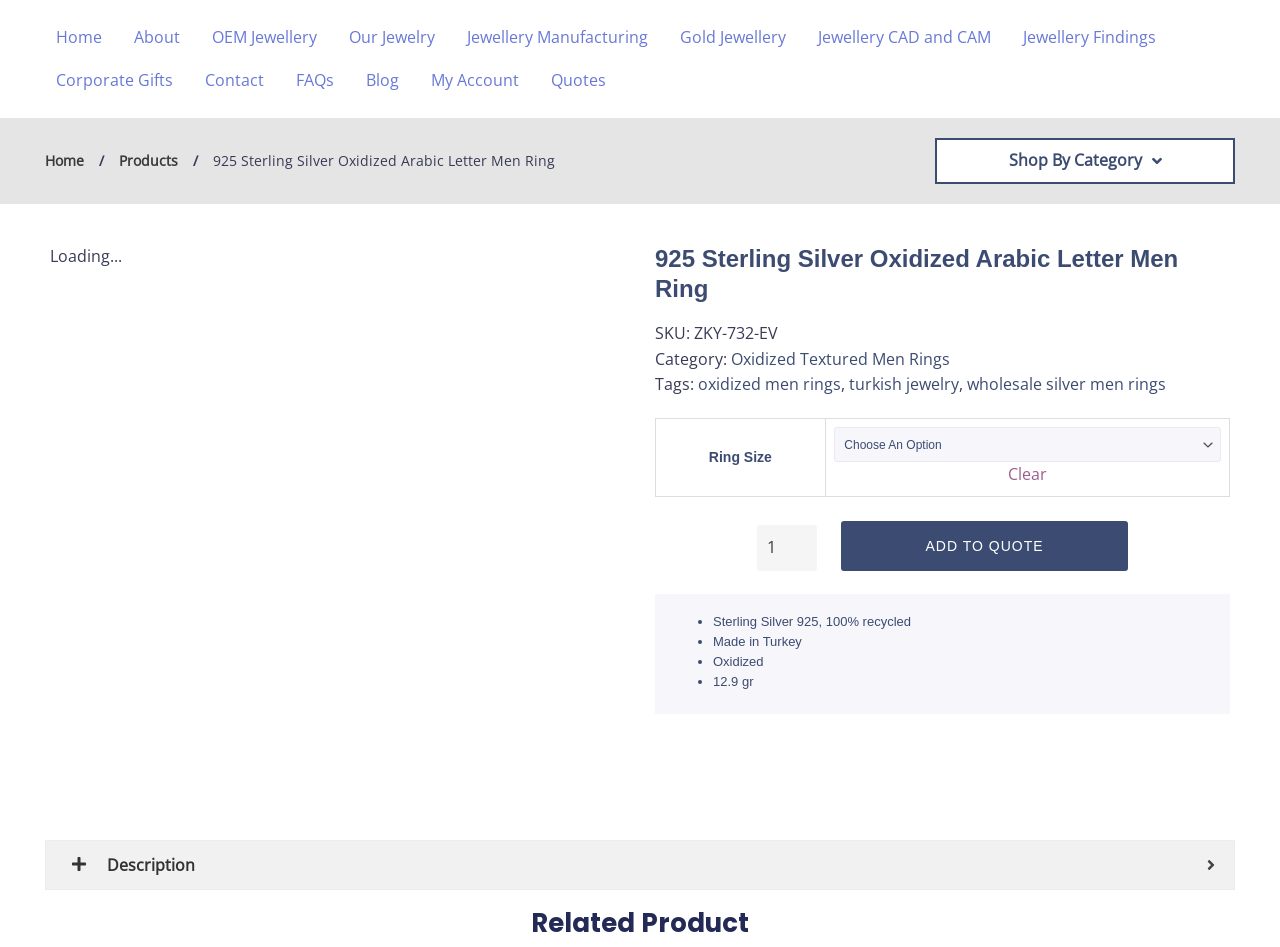Please specify the bounding box coordinates of the region to click in order to perform the following instruction: "Select ring size".

[0.651, 0.451, 0.954, 0.488]